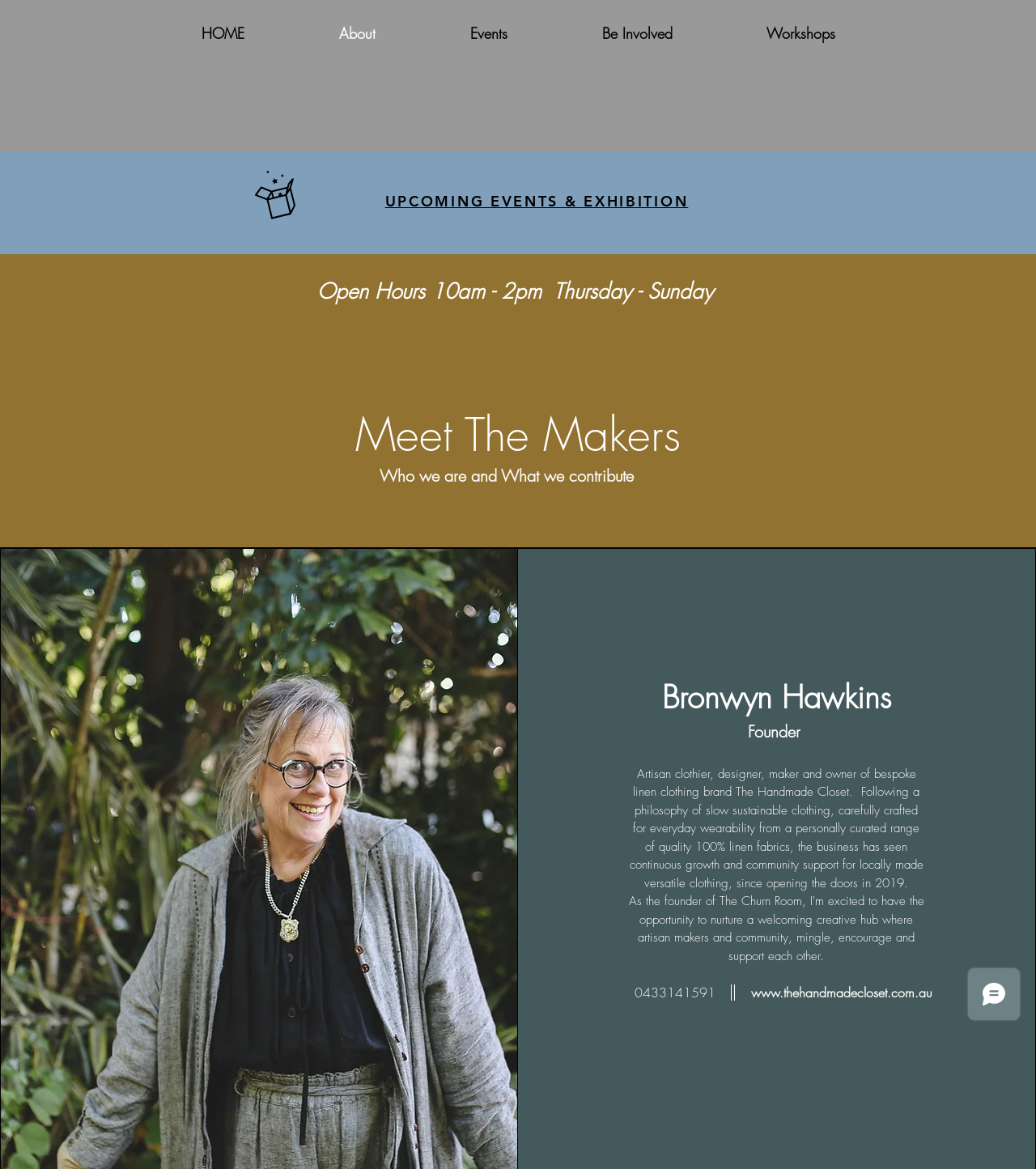What is the phone number of Bronwyn Hawkins?
Refer to the image and provide a one-word or short phrase answer.

0433141591